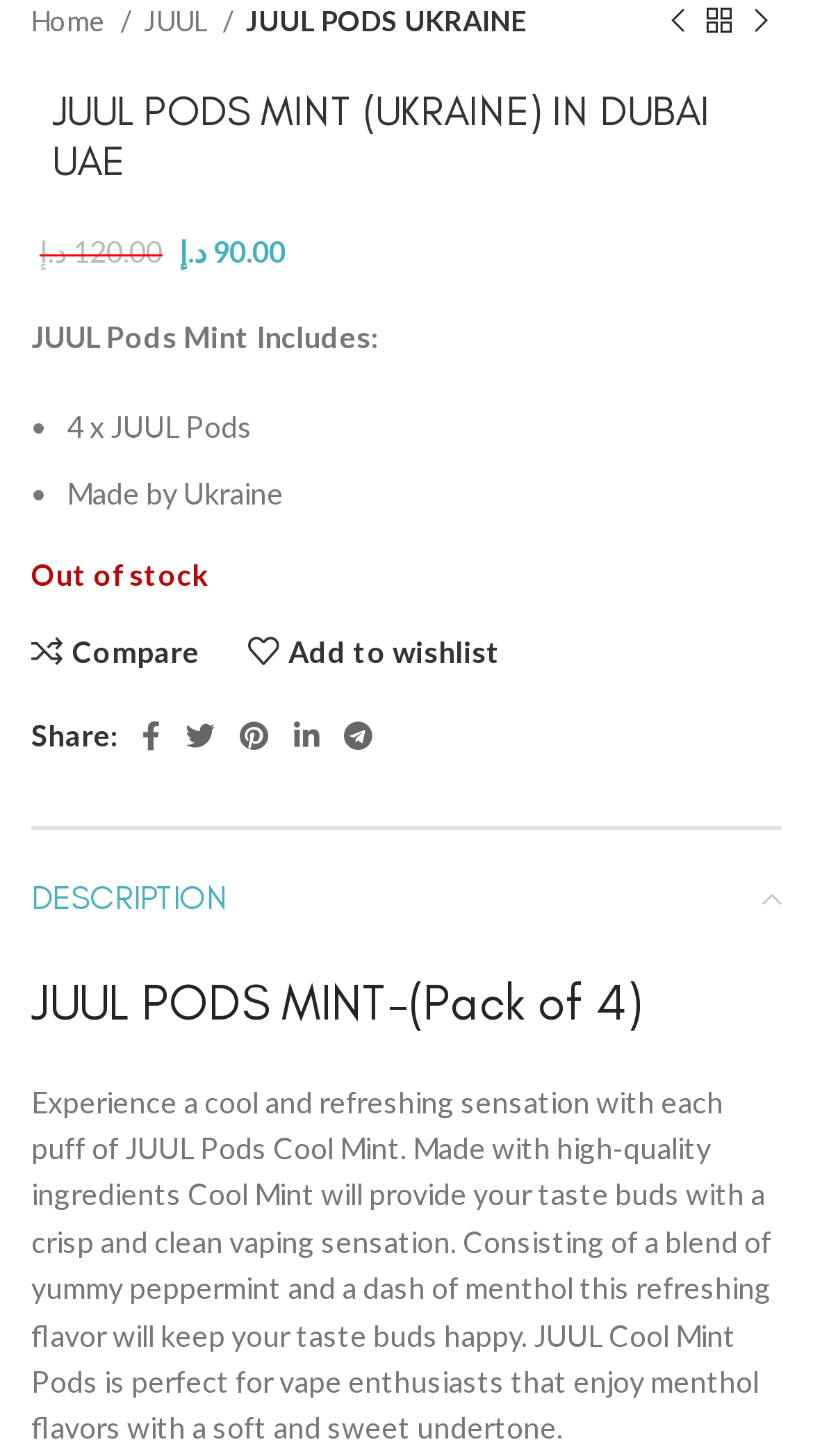How many JUUL Pods are included in the pack?
Answer the question in a detailed and comprehensive manner.

The number of JUUL Pods included in the pack can be found in the StaticText element with the text '4 x JUUL Pods' which is a part of the list describing the contents of the pack.